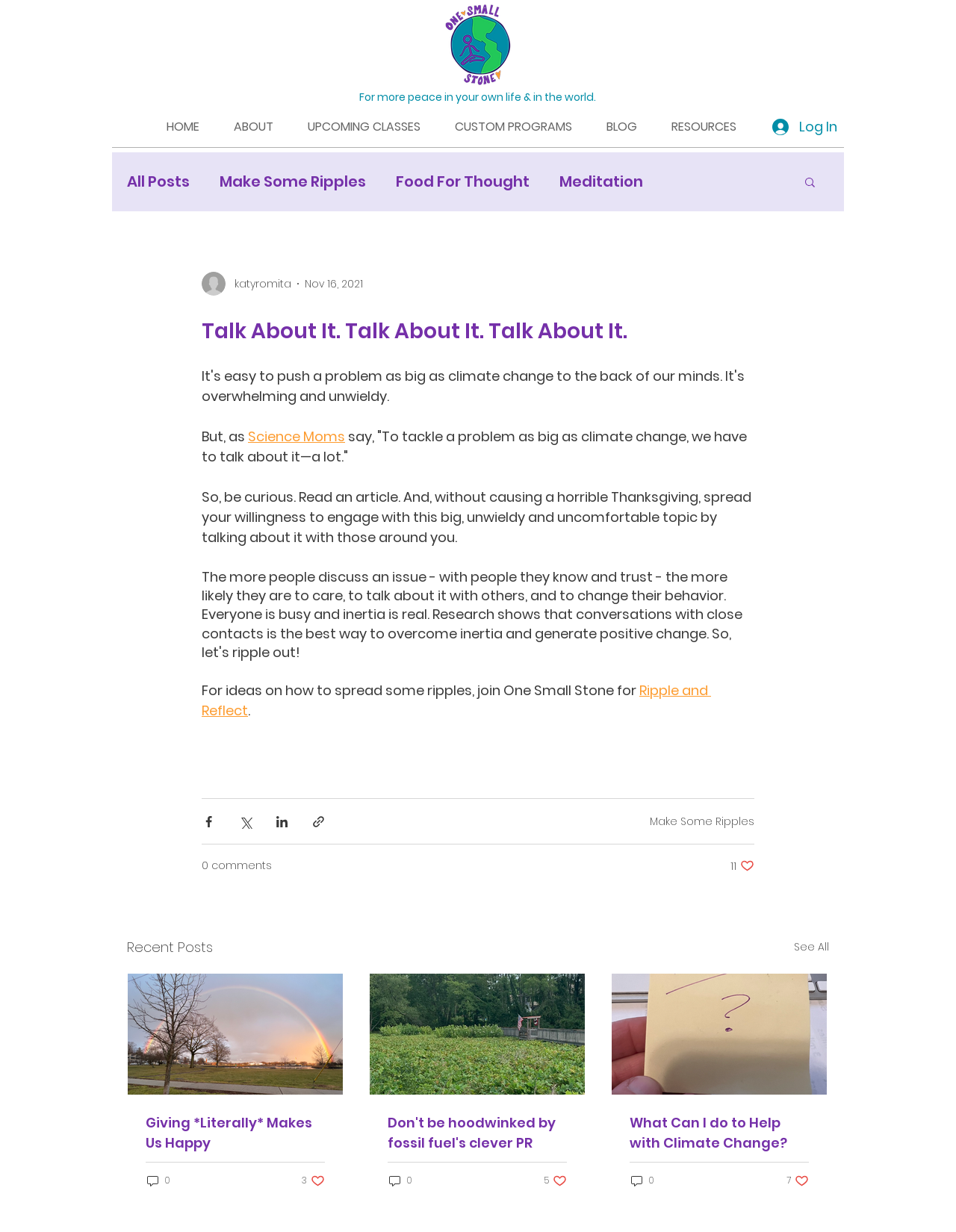What is the main topic of this webpage?
From the details in the image, provide a complete and detailed answer to the question.

Based on the content of the webpage, including the article title 'Talk About It. Talk About It. Talk About It.' and the quote from Science Moms, it is clear that the main topic of this webpage is climate change and its importance.